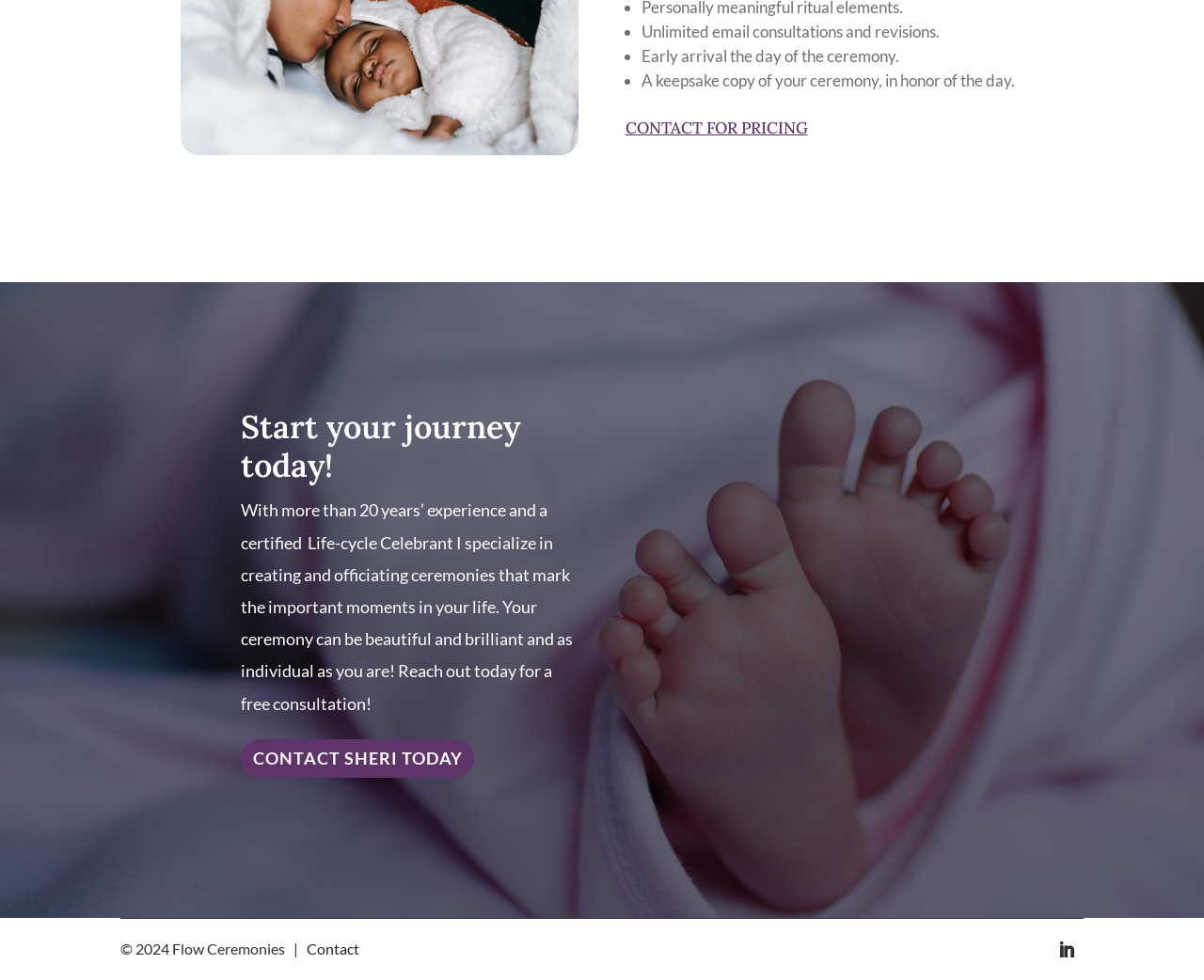How many years of experience does the celebrant have?
Answer the question with a detailed explanation, including all necessary information.

The text 'With more than 20 years’ experience...' explicitly states that the celebrant has more than 20 years of experience.